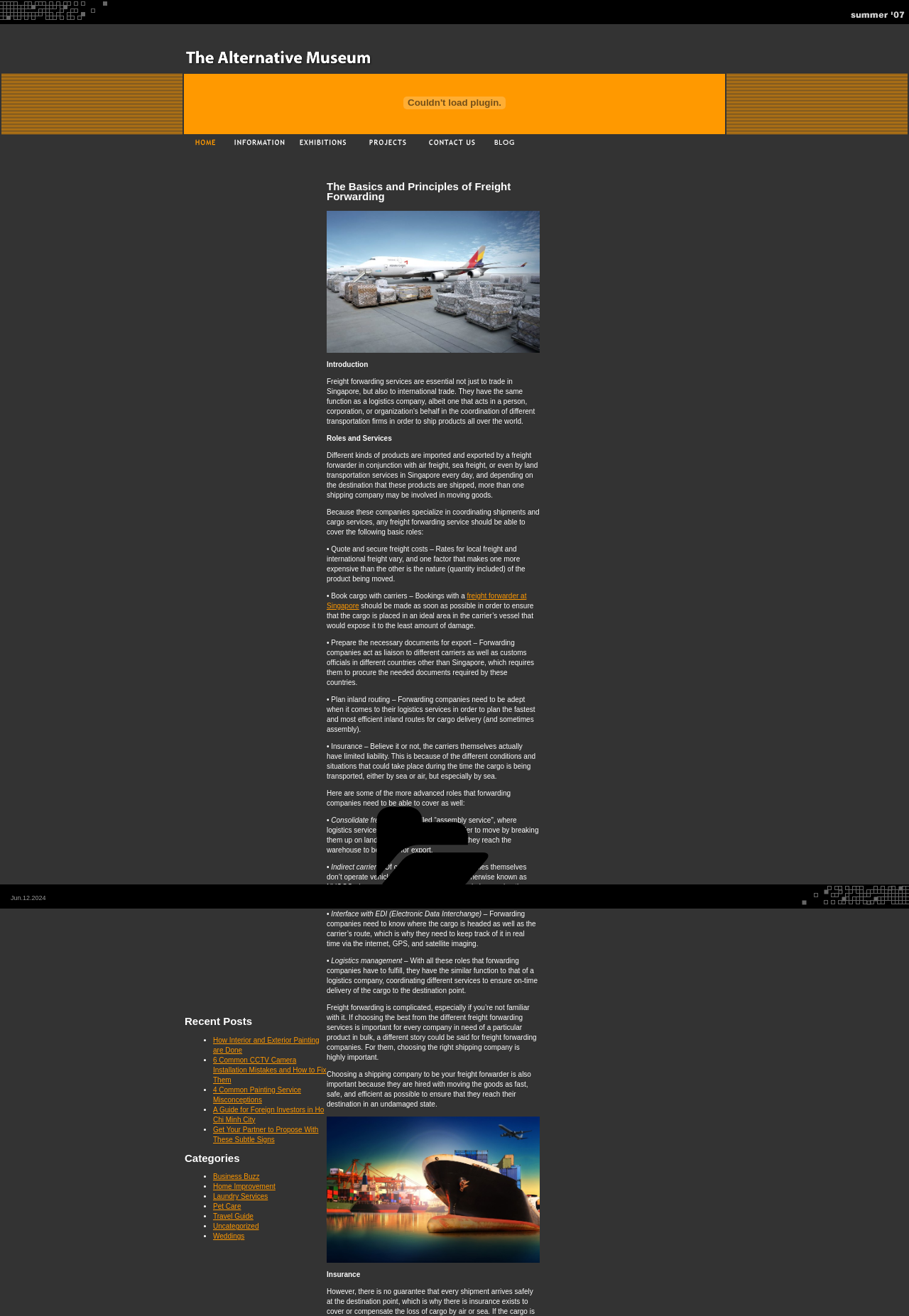Identify the bounding box coordinates for the region of the element that should be clicked to carry out the instruction: "View Recent Posts". The bounding box coordinates should be four float numbers between 0 and 1, i.e., [left, top, right, bottom].

[0.203, 0.772, 0.359, 0.78]